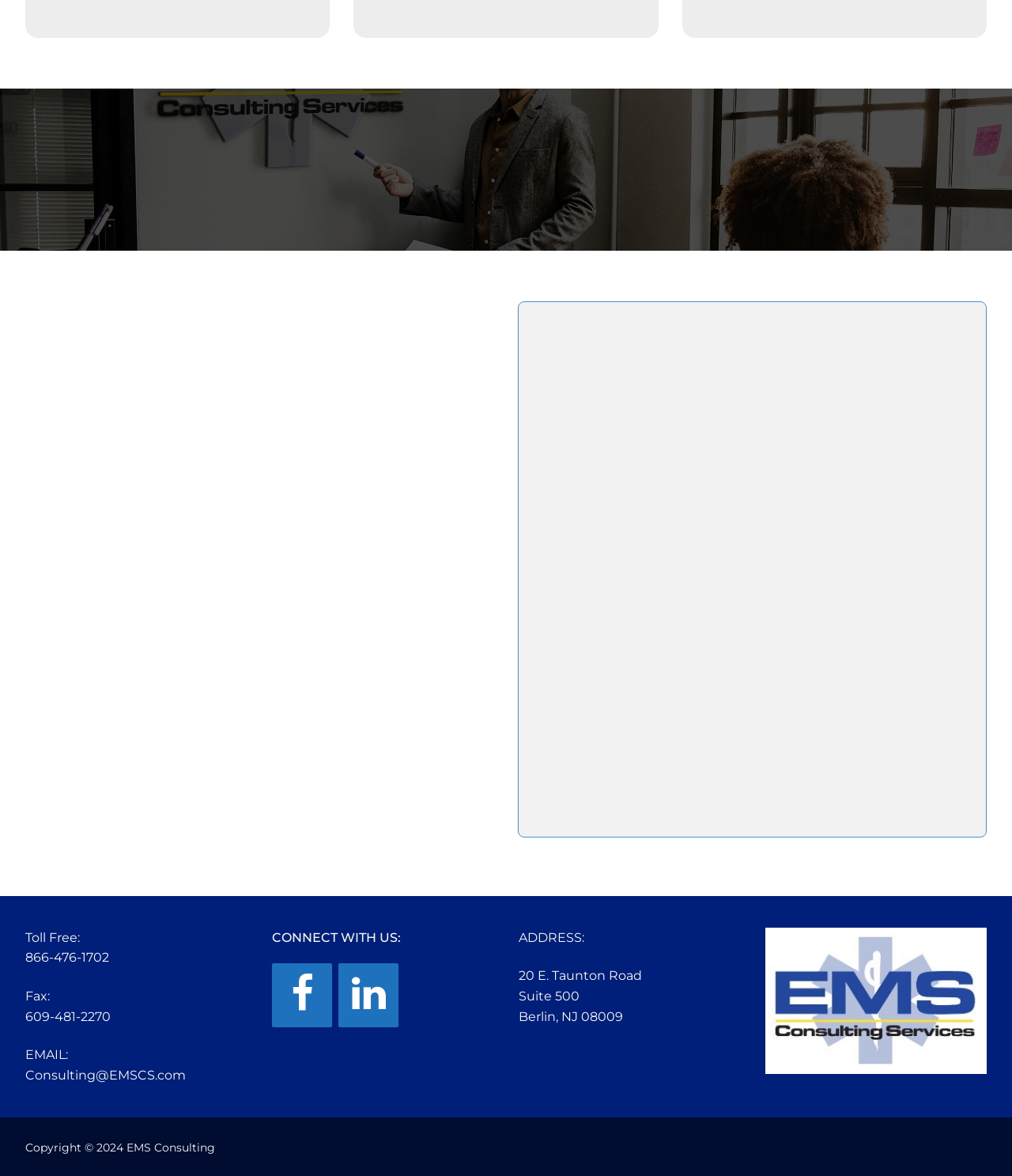What is the company's fax number?
Based on the image, give a one-word or short phrase answer.

609-481-2270